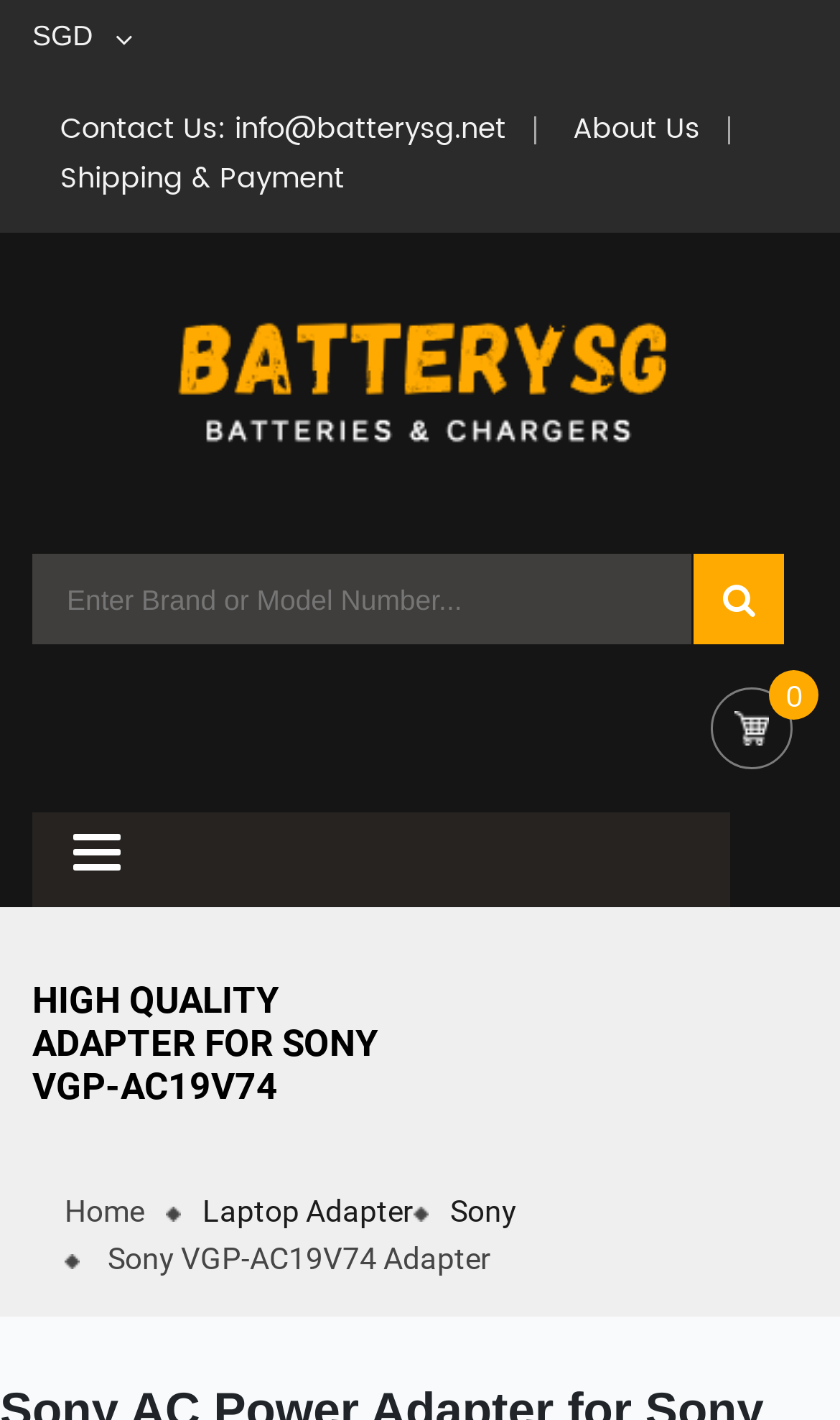Use a single word or phrase to answer the question:
What is the price of the Sony VGP-AC19V74 adapter?

S$150.65